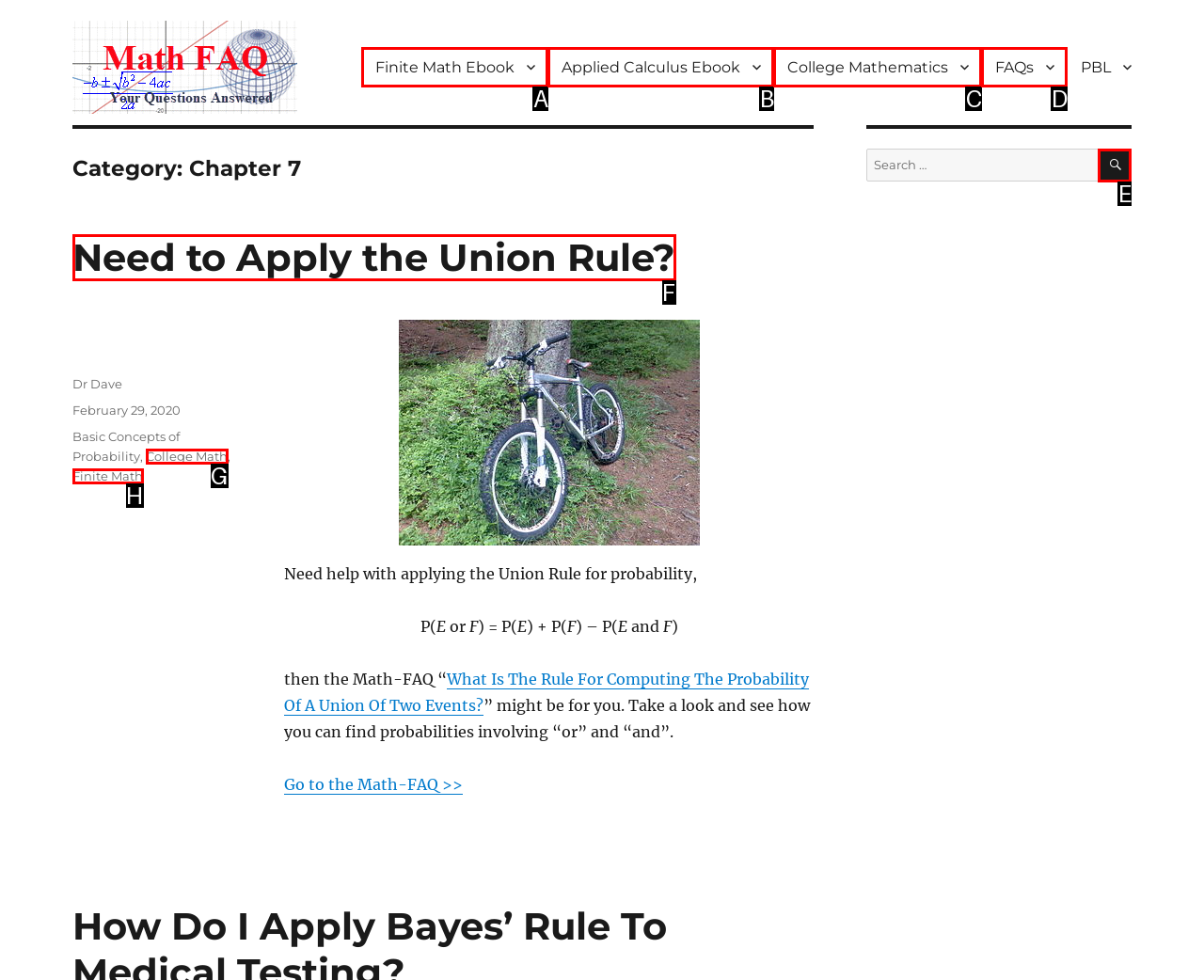Select the letter of the UI element that best matches: Finite Math
Answer with the letter of the correct option directly.

H